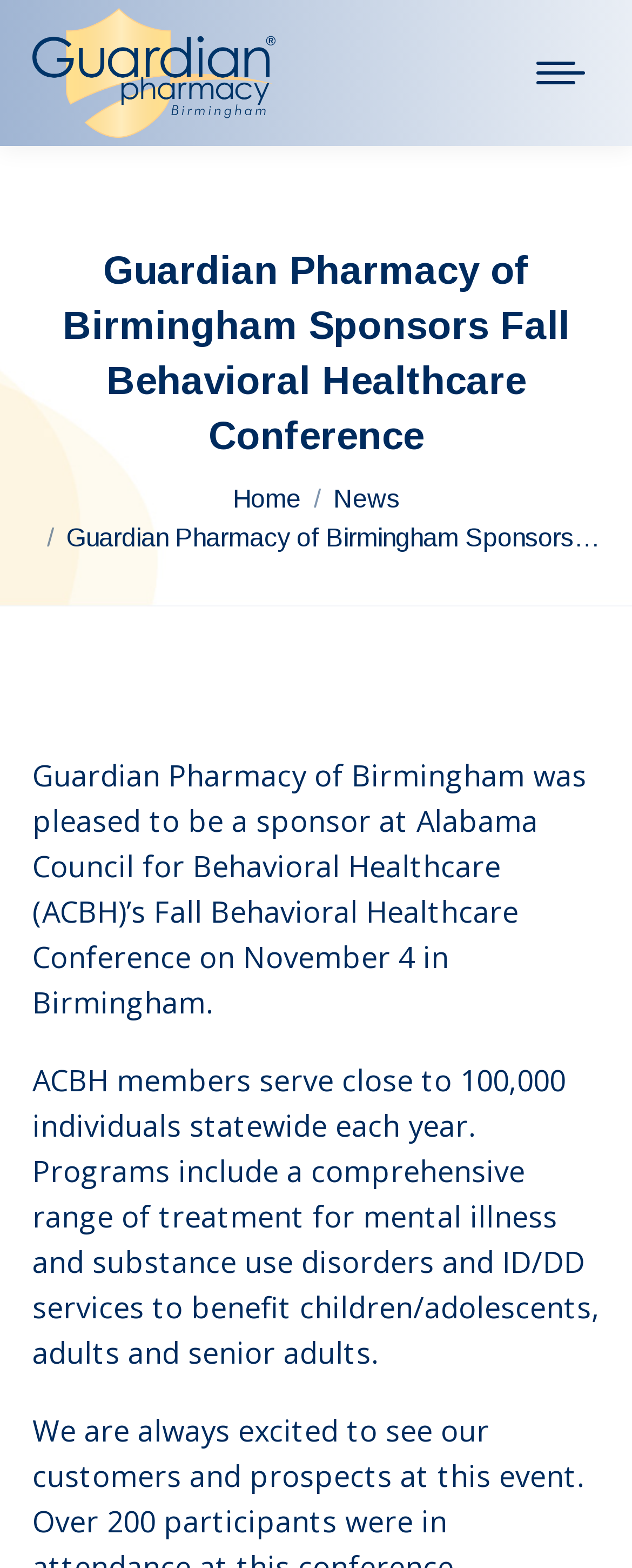Locate the bounding box coordinates for the element described below: "alt="Guardian Pharmacy of Birmingham"". The coordinates must be four float values between 0 and 1, formatted as [left, top, right, bottom].

[0.051, 0.0, 0.436, 0.093]